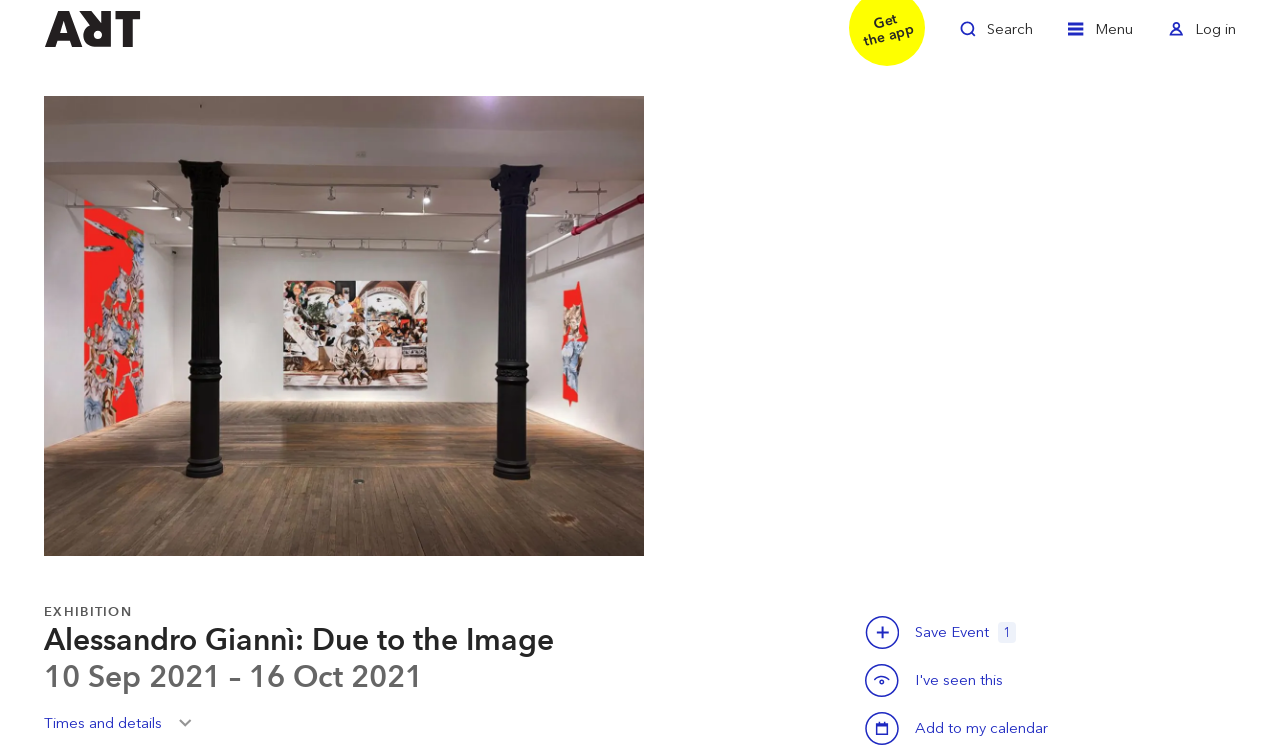What is the name of the artist?
Give a detailed response to the question by analyzing the screenshot.

The name of the artist can be found in the heading 'Alessandro Giannì: Due to the Image' which is located at the top of the webpage, indicating that the webpage is about an exhibition by this artist.